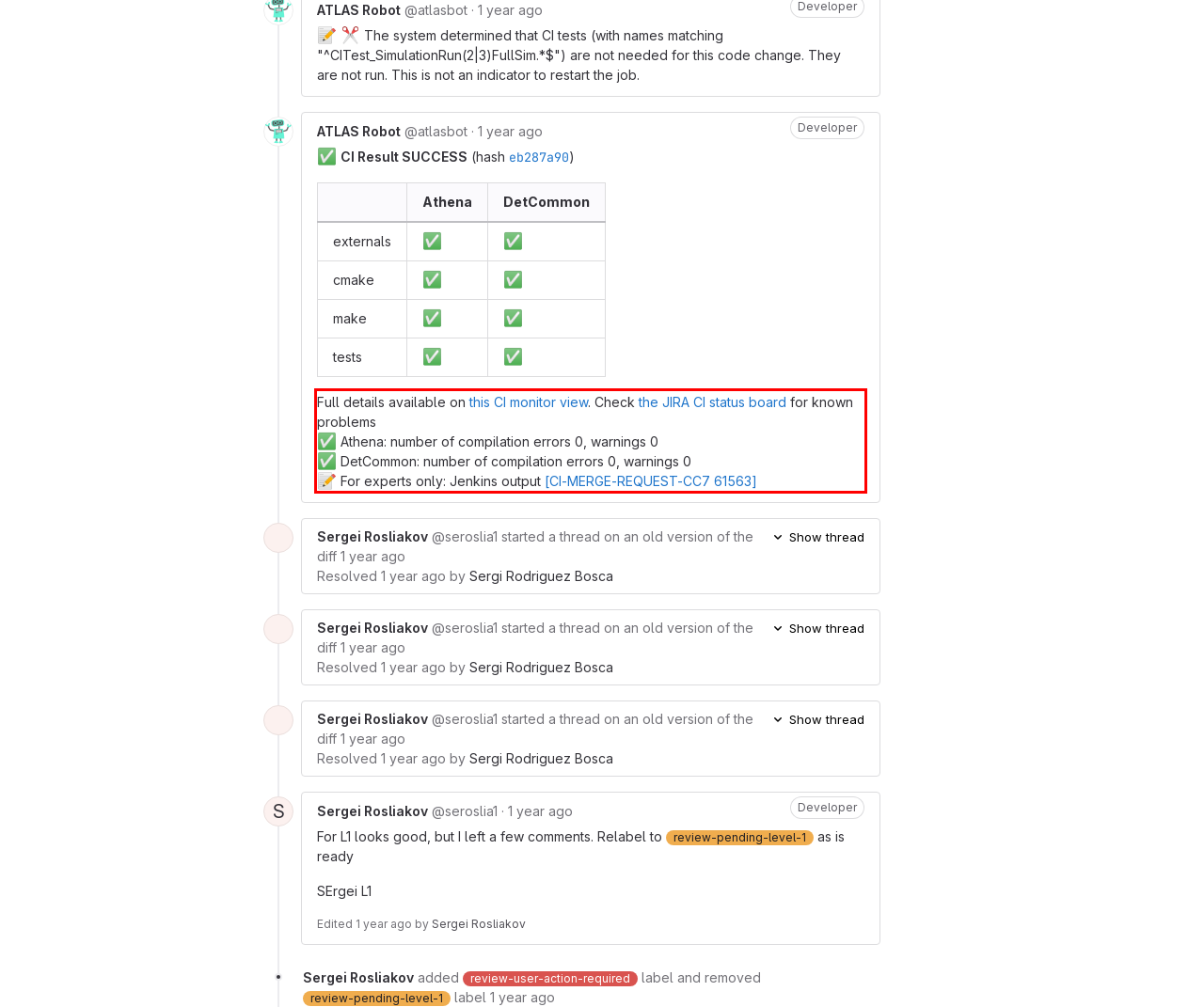Perform OCR on the text inside the red-bordered box in the provided screenshot and output the content.

Full details available on this CI monitor view. Check the JIRA CI status board for known problems ✅ Athena: number of compilation errors 0, warnings 0 ✅ DetCommon: number of compilation errors 0, warnings 0 📝 For experts only: Jenkins output [CI-MERGE-REQUEST-CC7 61563]